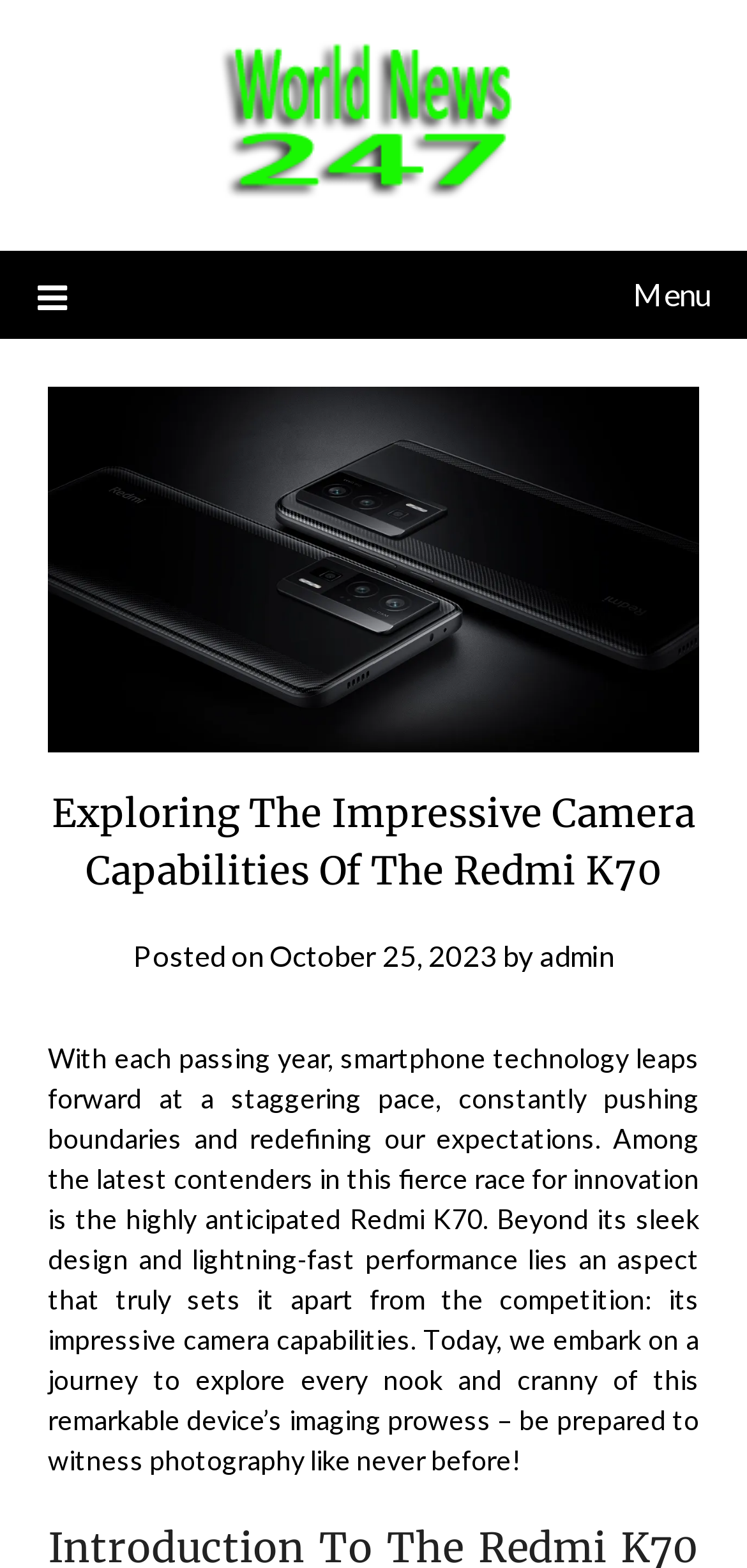Find the bounding box coordinates corresponding to the UI element with the description: "alt="Web Logo-K"". The coordinates should be formatted as [left, top, right, bottom], with values as floats between 0 and 1.

[0.29, 0.024, 0.71, 0.127]